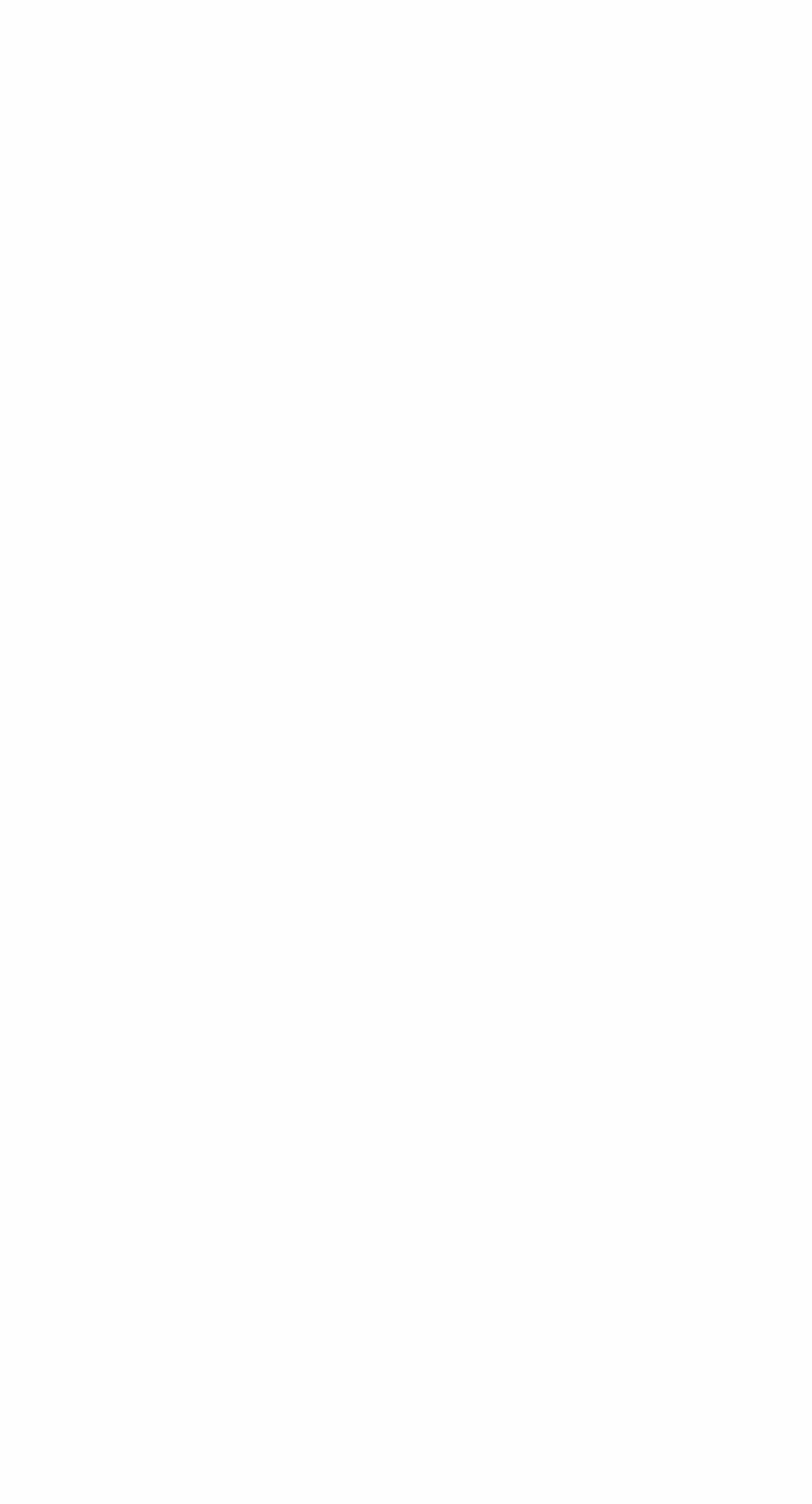Please find the bounding box coordinates in the format (top-left x, top-left y, bottom-right x, bottom-right y) for the given element description. Ensure the coordinates are floating point numbers between 0 and 1. Description: Programmes

[0.038, 0.026, 0.246, 0.048]